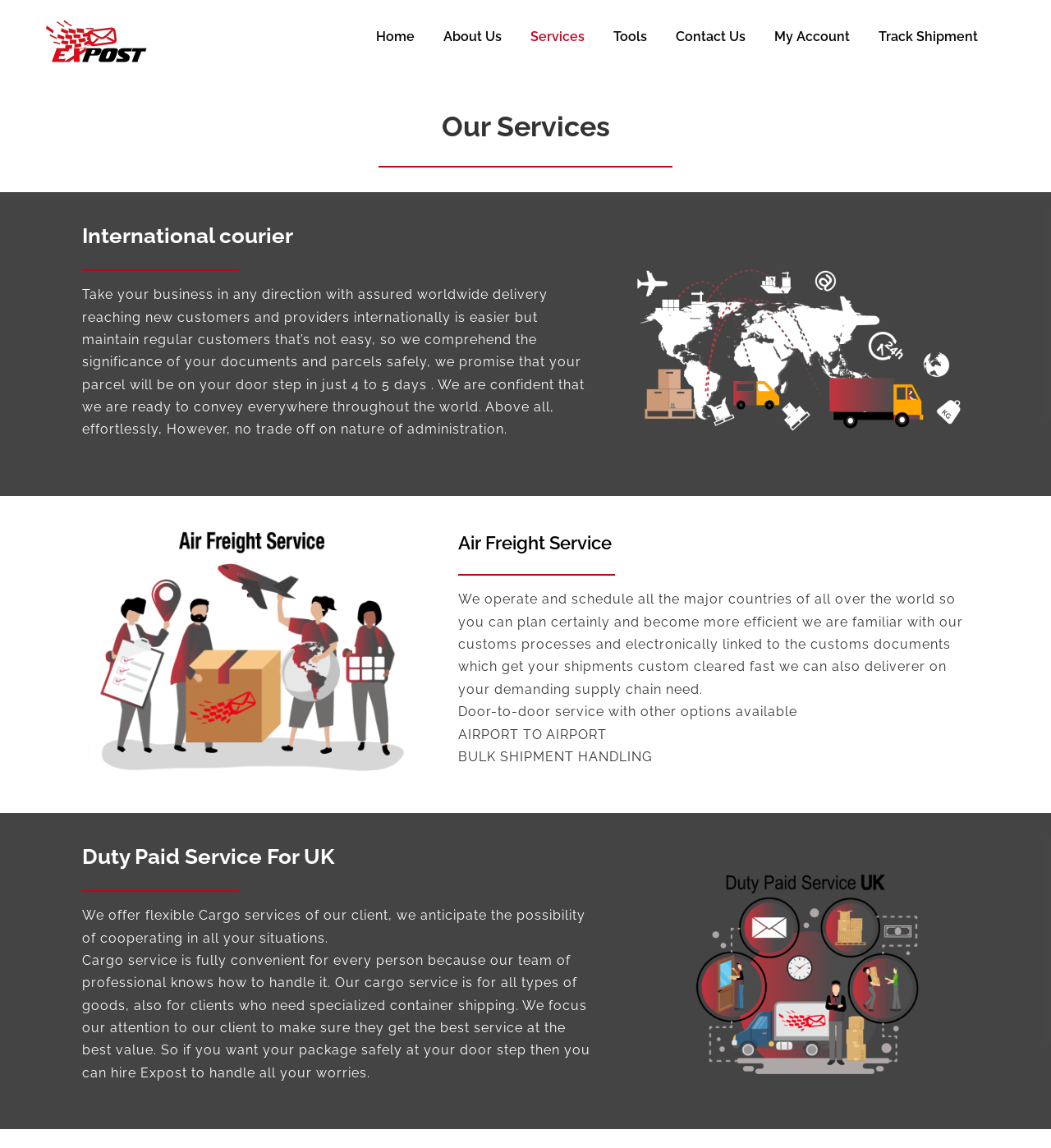Find the bounding box coordinates for the UI element whose description is: "Track Shipment". The coordinates should be four float numbers between 0 and 1, in the format [left, top, right, bottom].

[0.836, 0.0, 0.93, 0.064]